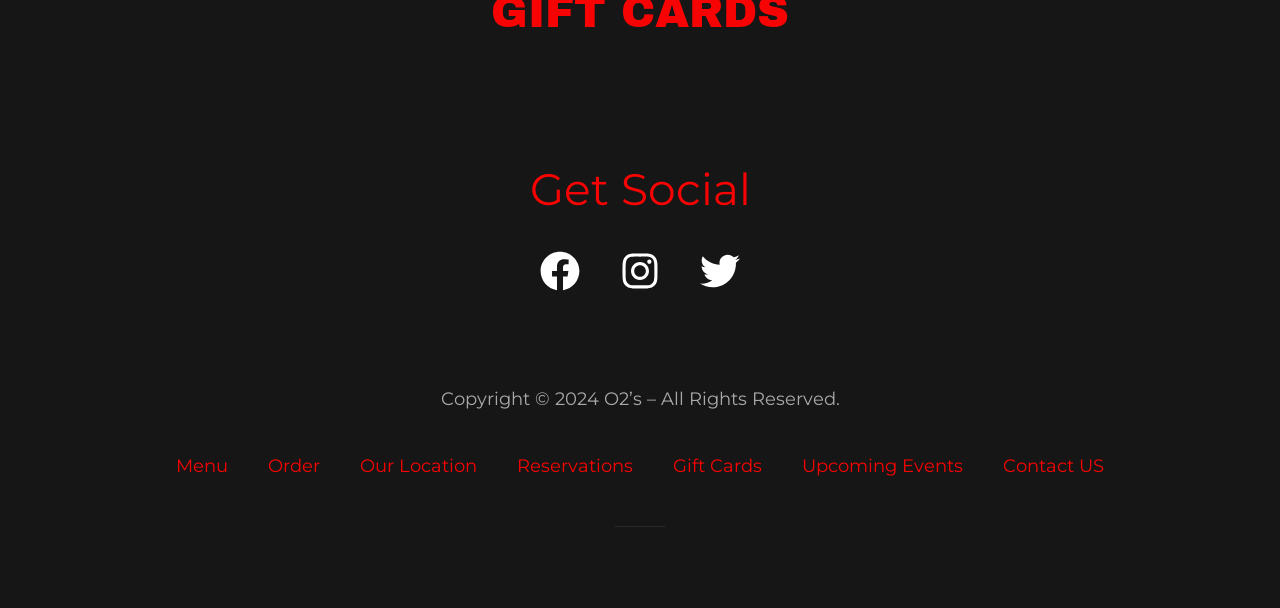Locate the UI element described as follows: "Our Location". Return the bounding box coordinates as four float numbers between 0 and 1 in the order [left, top, right, bottom].

[0.266, 0.726, 0.388, 0.808]